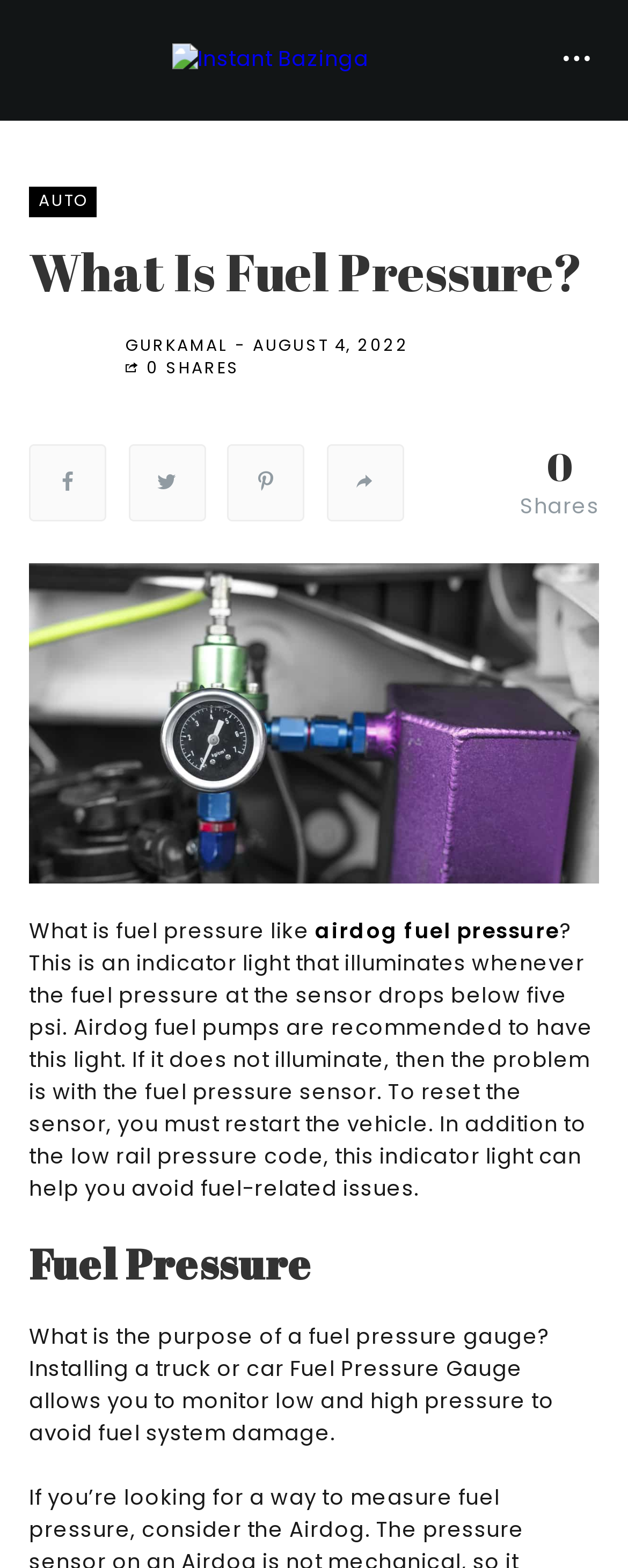Pinpoint the bounding box coordinates of the clickable element to carry out the following instruction: "Check the date of the article."

[0.403, 0.212, 0.651, 0.228]